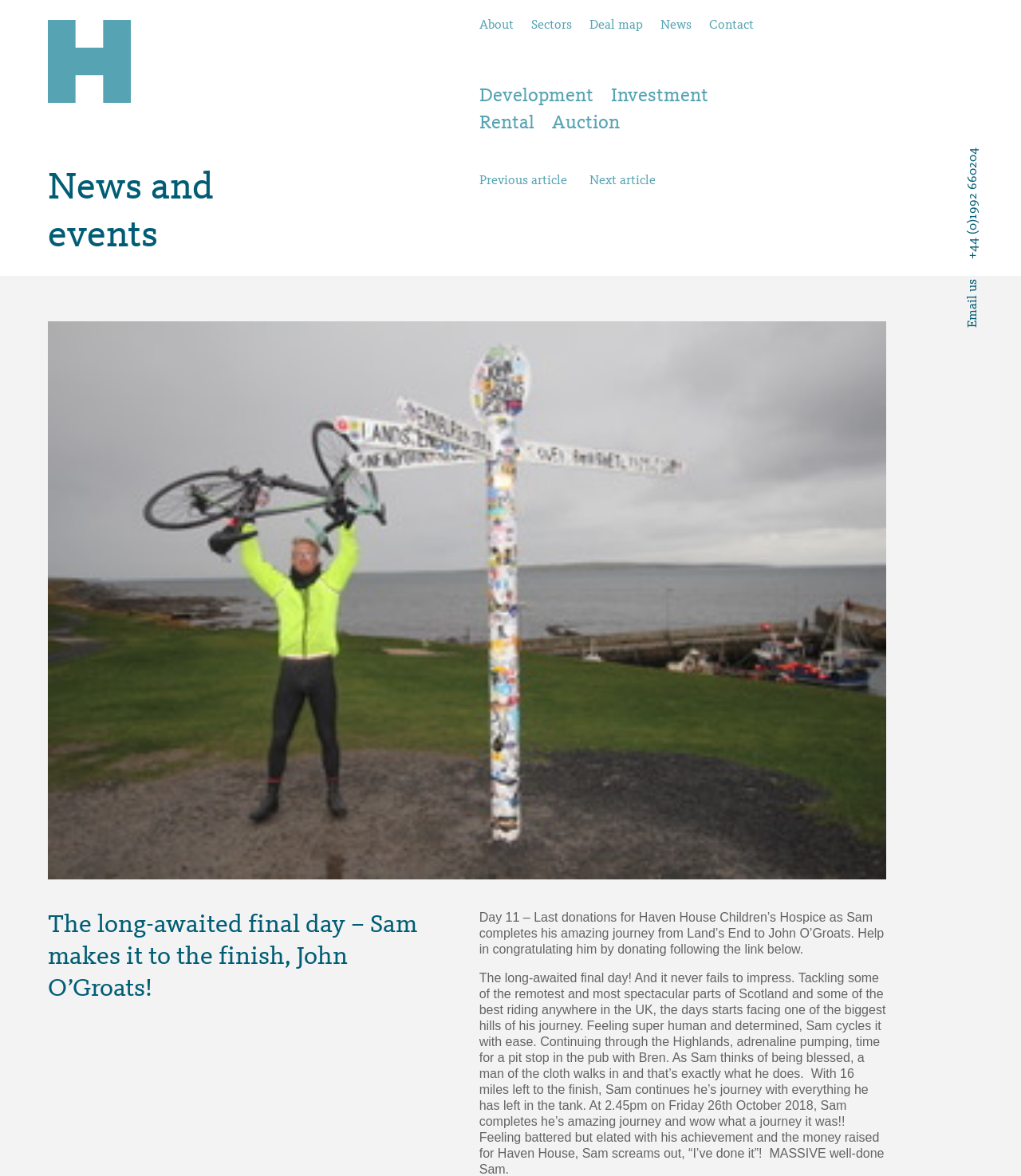Utilize the details in the image to thoroughly answer the following question: How many links are in the navigation menu?

The navigation menu can be found in the top-center of the webpage, where there are 6 links: 'About', 'Sectors', 'Deal map', 'News', 'Contact', and 'Development'.